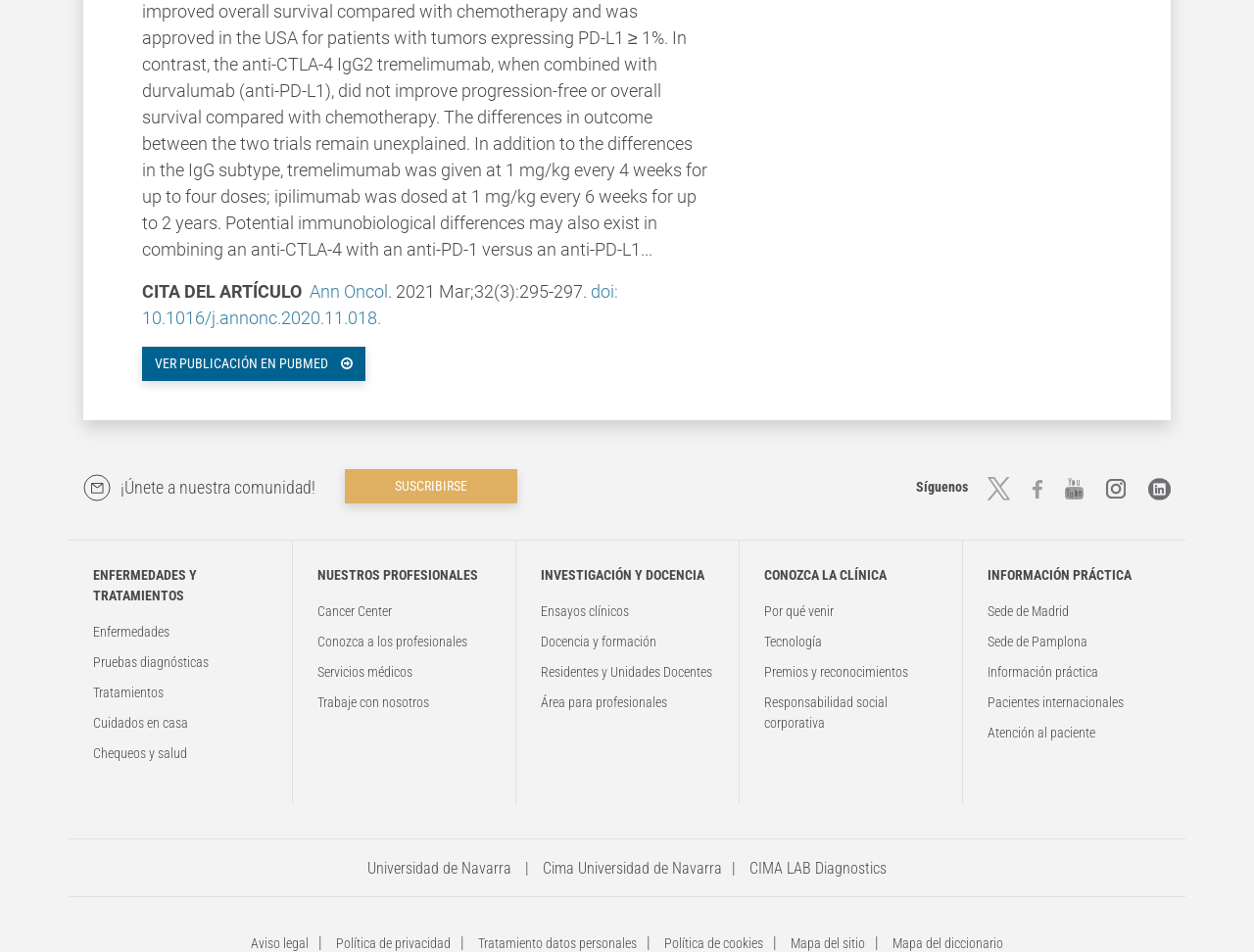Determine the bounding box for the UI element as described: "Atención al paciente". The coordinates should be represented as four float numbers between 0 and 1, formatted as [left, top, right, bottom].

[0.788, 0.762, 0.873, 0.778]